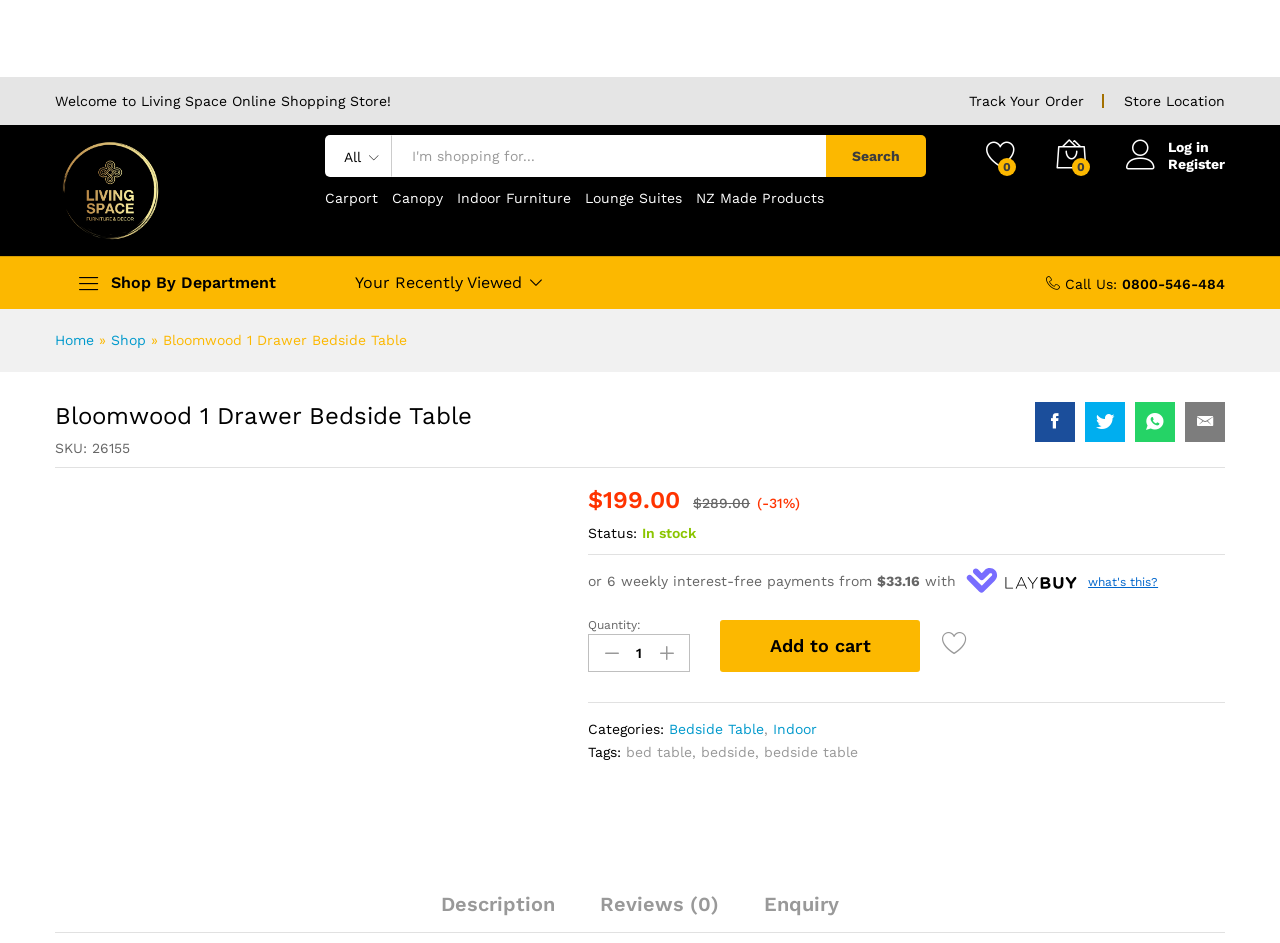Determine the main heading text of the webpage.

Bloomwood 1 Drawer Bedside Table